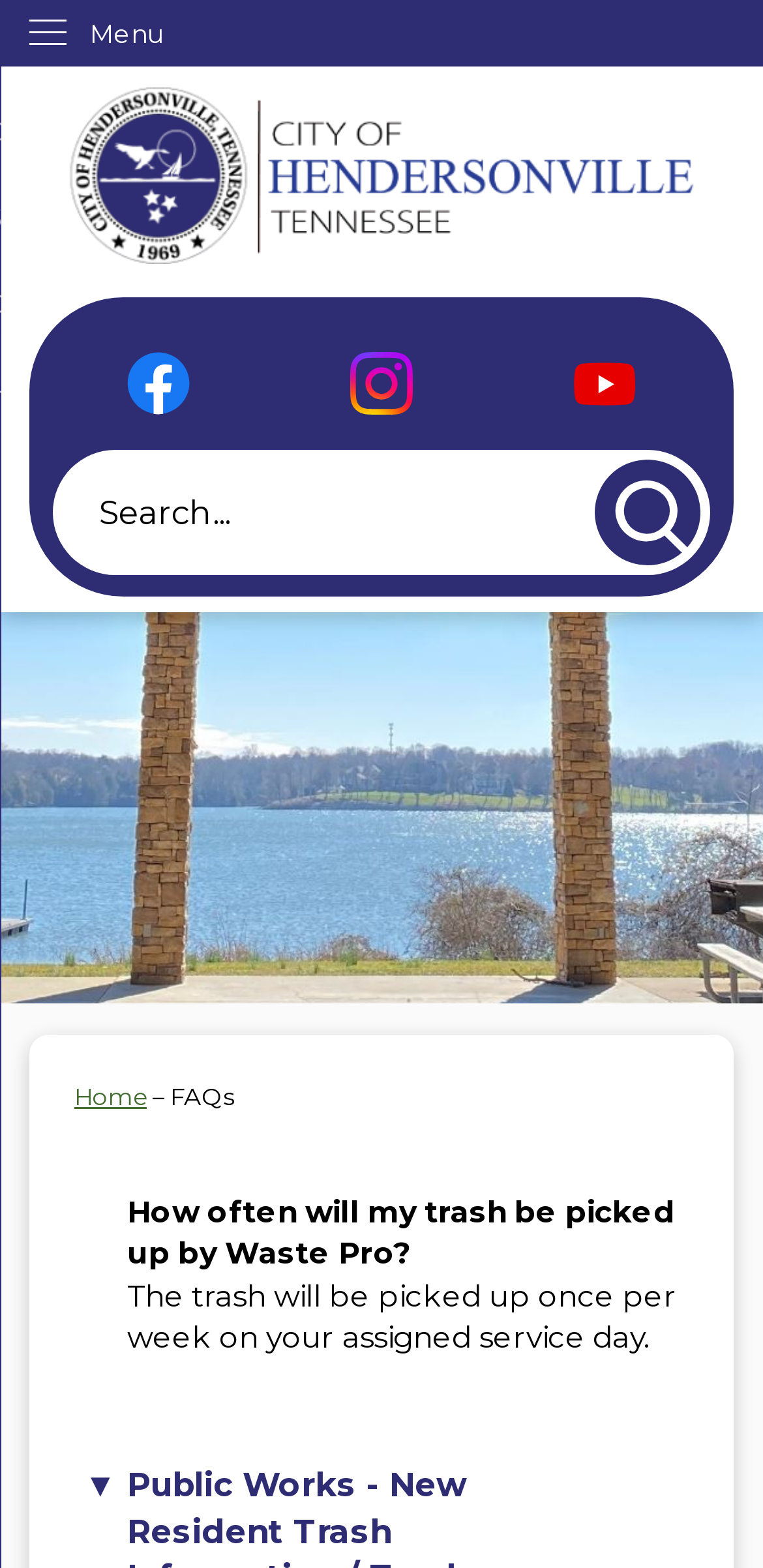Please identify the coordinates of the bounding box for the clickable region that will accomplish this instruction: "Visit Facebook page".

[0.167, 0.225, 0.249, 0.265]